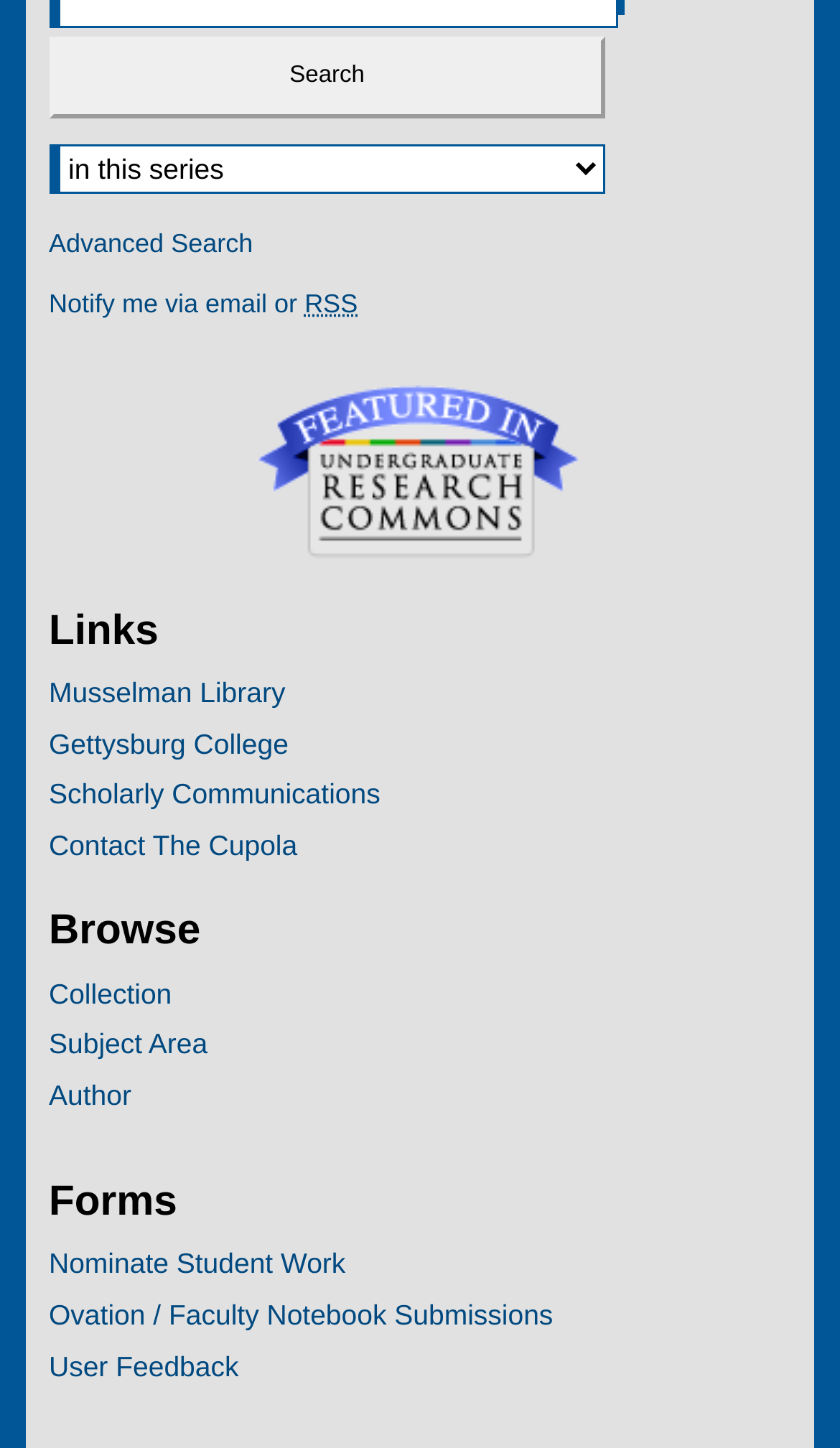Please indicate the bounding box coordinates of the element's region to be clicked to achieve the instruction: "Browse undergraduate research commons". Provide the coordinates as four float numbers between 0 and 1, i.e., [left, top, right, bottom].

[0.244, 0.132, 0.756, 0.281]